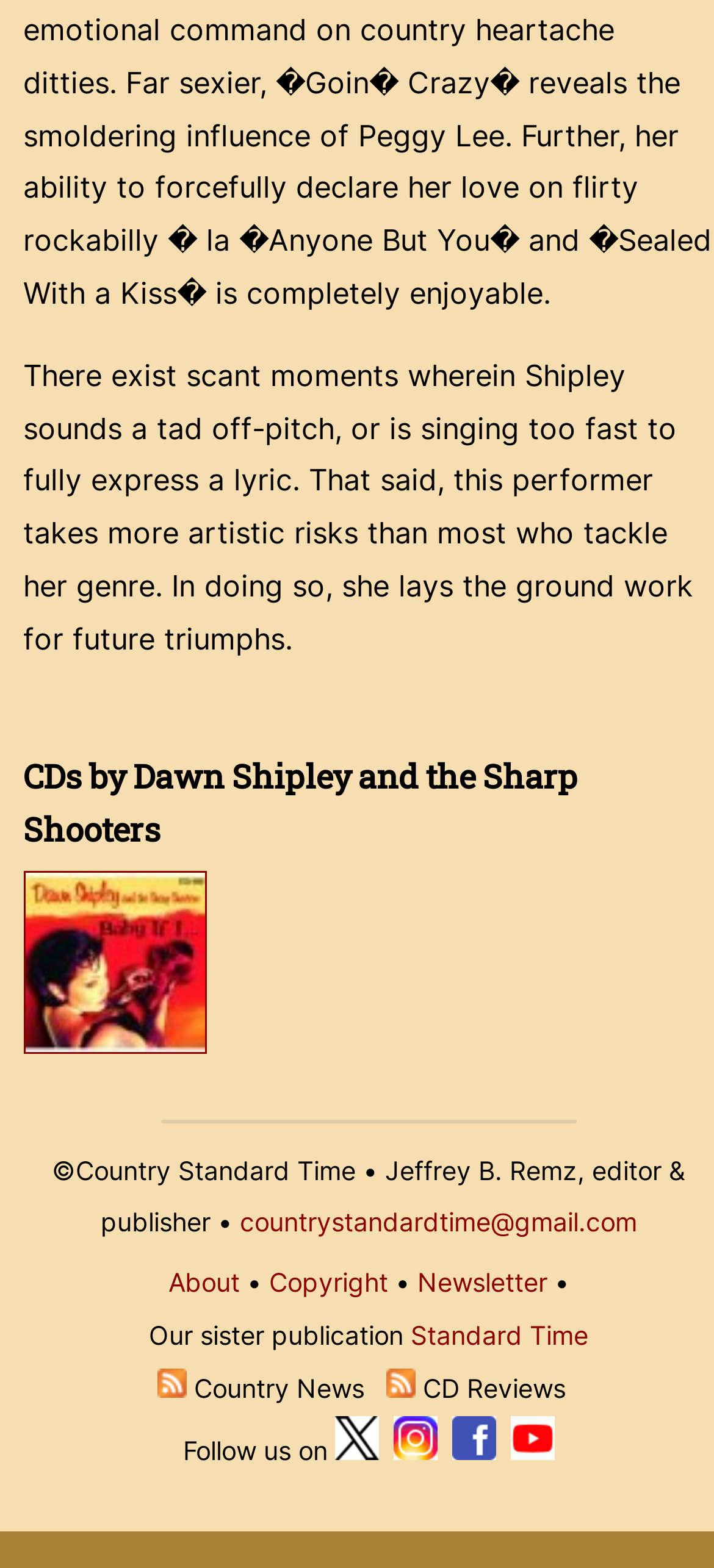What is the purpose of the links at the bottom of the webpage?
Look at the image and answer the question using a single word or phrase.

To follow the publication on social media